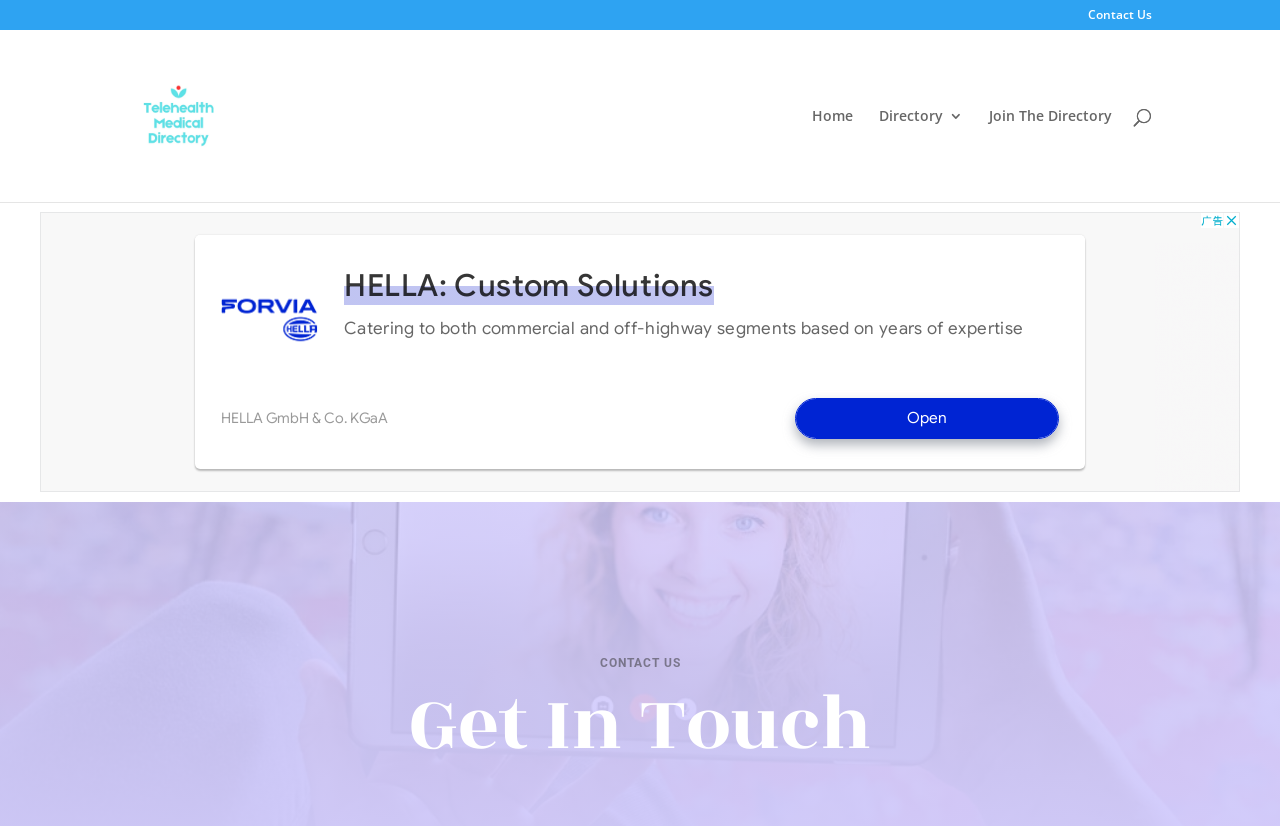What is the purpose of this webpage?
Based on the image, please offer an in-depth response to the question.

Based on the webpage structure and the presence of a 'CONTACT US' heading, it appears that the primary purpose of this webpage is to provide a way for users to get in touch with the Telehealth Medical Directory.